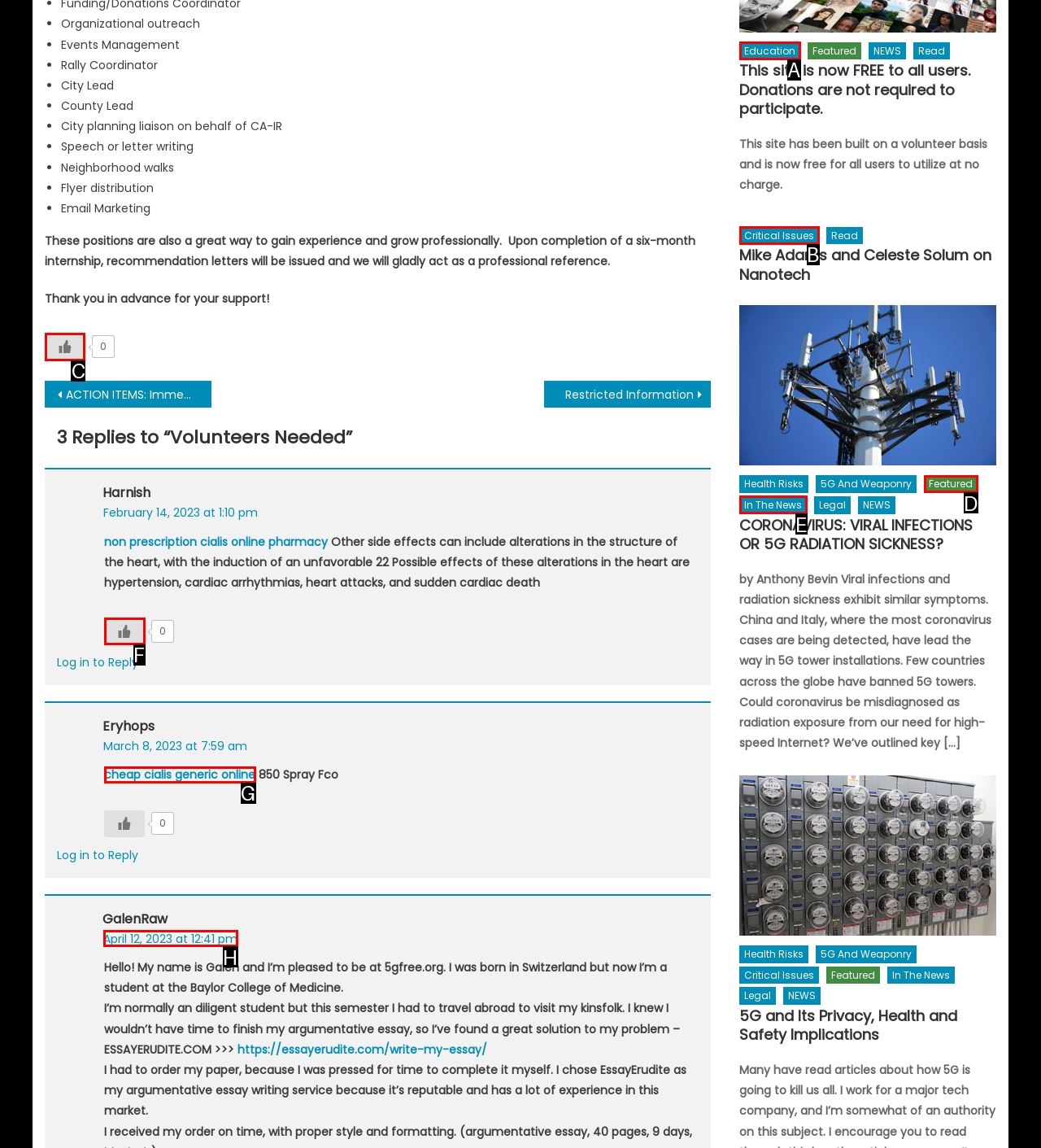Given the task: Click on 'Like Button', tell me which HTML element to click on.
Answer with the letter of the correct option from the given choices.

C